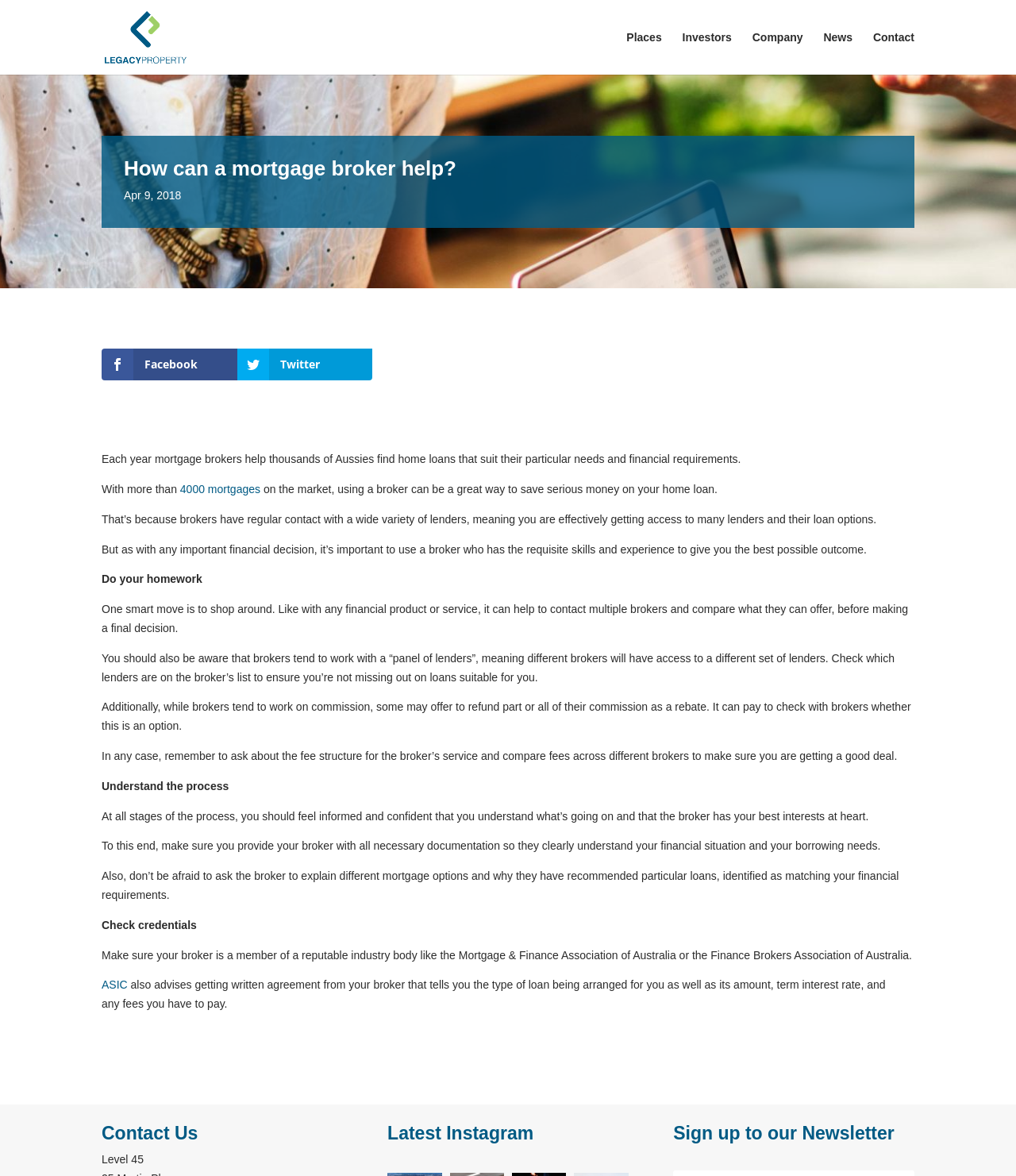Indicate the bounding box coordinates of the element that needs to be clicked to satisfy the following instruction: "Visit the Facebook page". The coordinates should be four float numbers between 0 and 1, i.e., [left, top, right, bottom].

[0.1, 0.297, 0.233, 0.324]